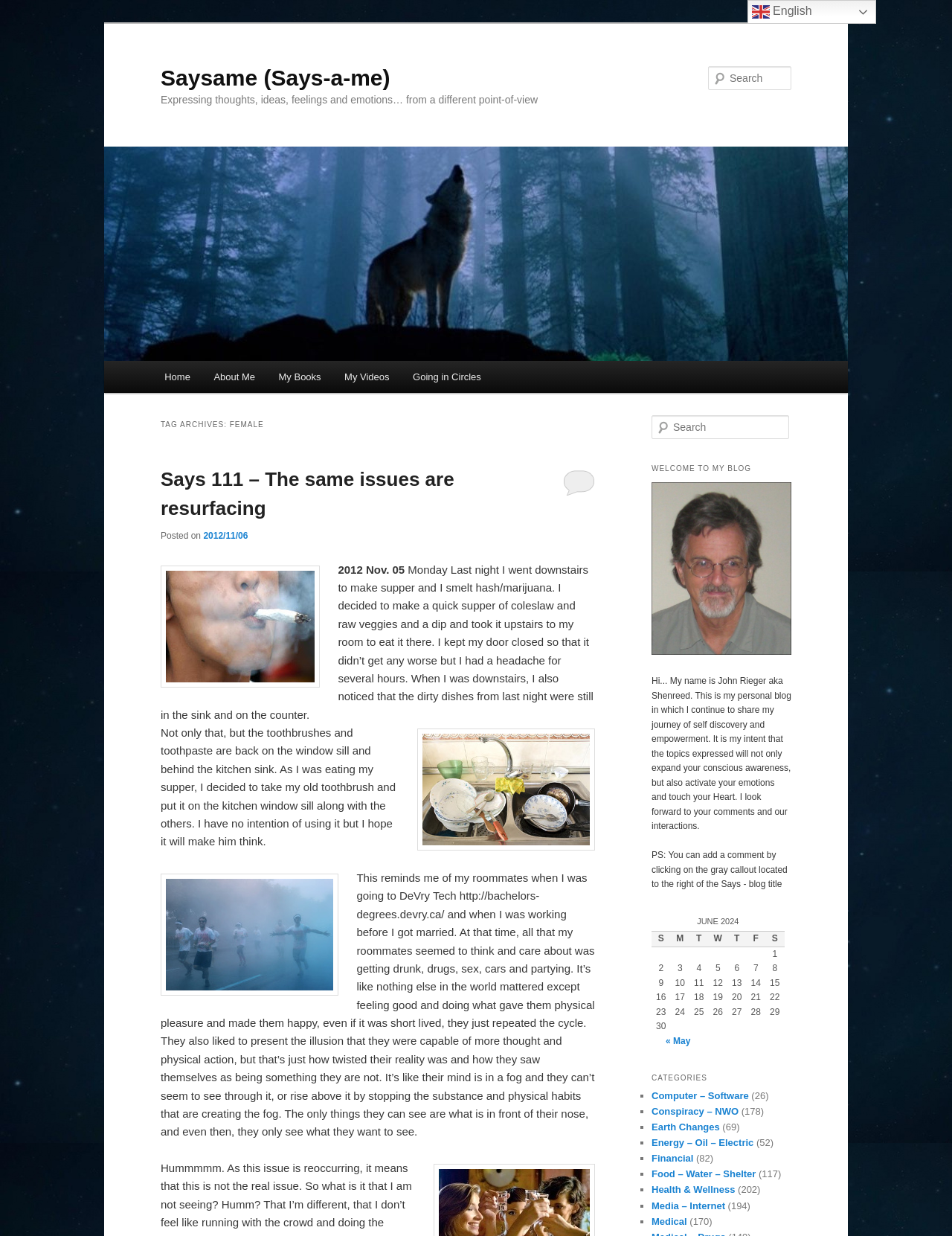What is the purpose of the search box?
Provide a comprehensive and detailed answer to the question.

The purpose of the search box can be inferred from its location and the text 'Search' above it, which suggests that it is used to search for content within the blog.